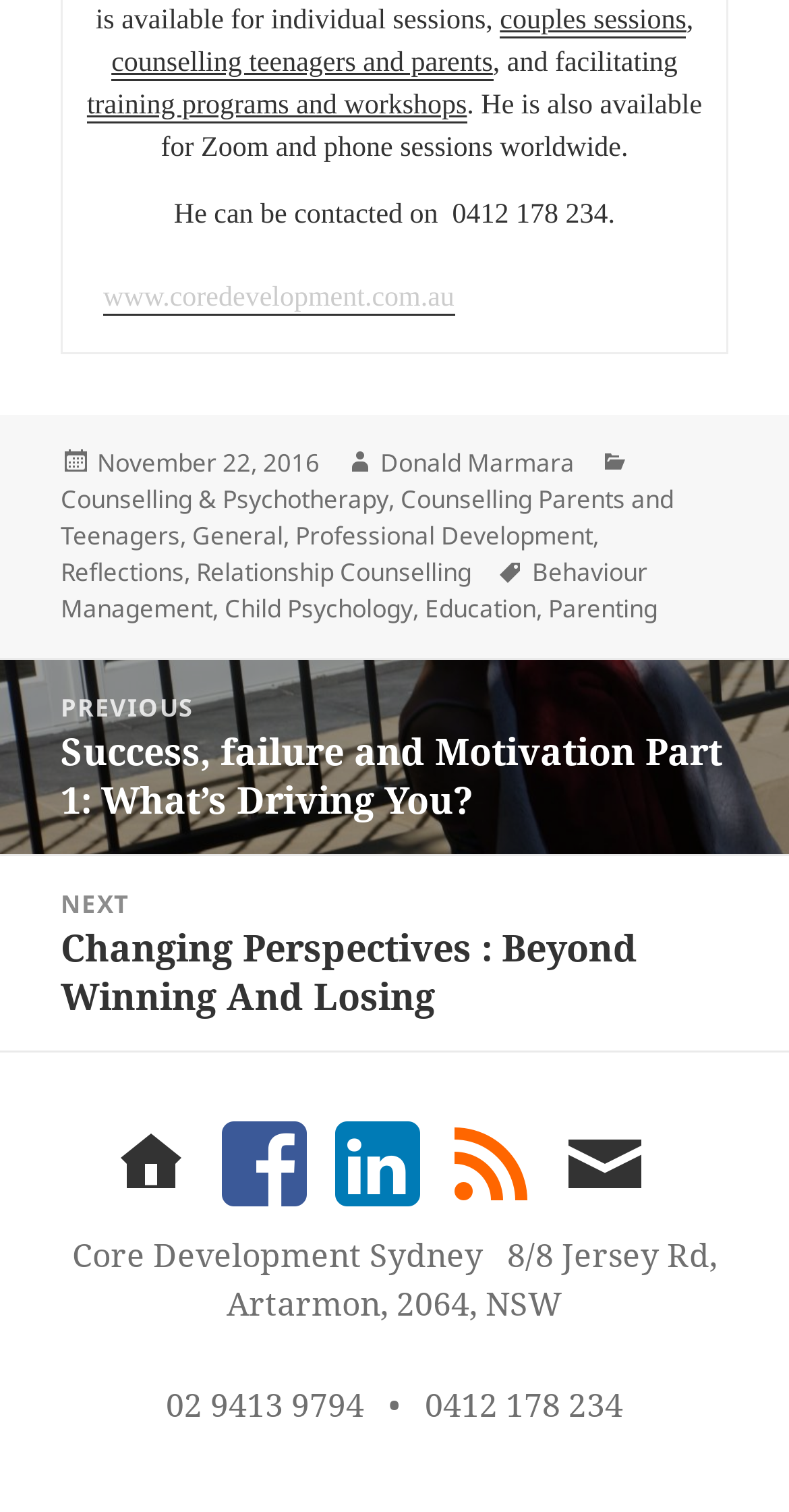Please identify the bounding box coordinates of the element on the webpage that should be clicked to follow this instruction: "Read Frequently asked questions". The bounding box coordinates should be given as four float numbers between 0 and 1, formatted as [left, top, right, bottom].

None